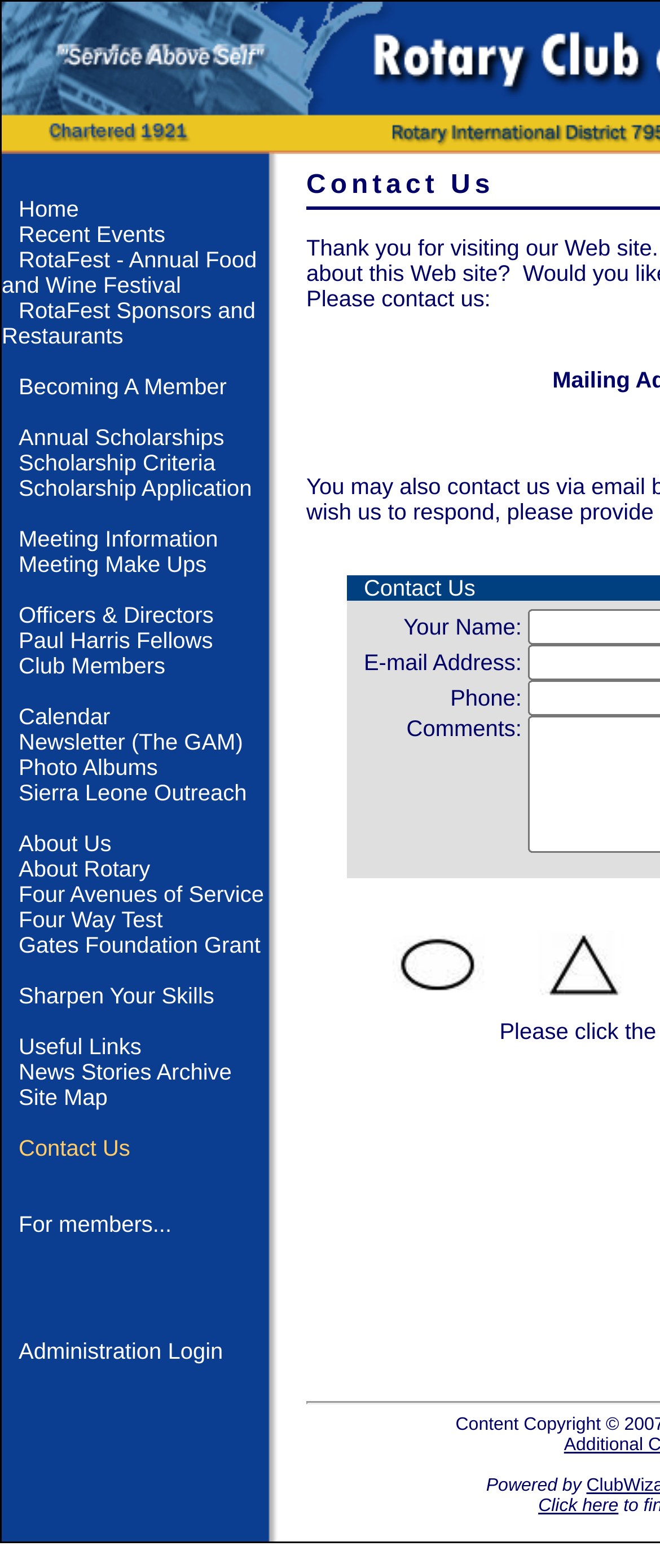Please provide the bounding box coordinates for the element that needs to be clicked to perform the instruction: "Contact Us". The coordinates must consist of four float numbers between 0 and 1, formatted as [left, top, right, bottom].

[0.028, 0.724, 0.197, 0.74]